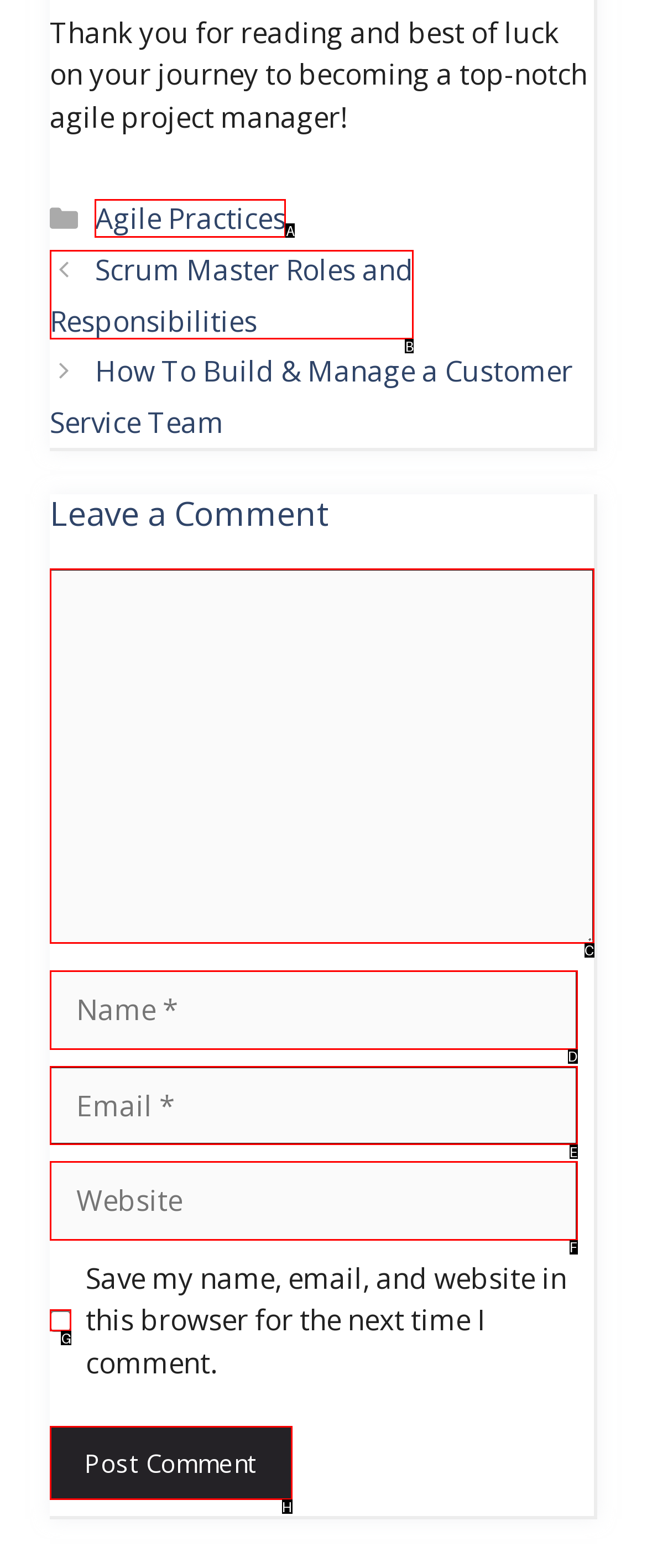Tell me which one HTML element I should click to complete the following task: Browse 'Vision' Answer with the option's letter from the given choices directly.

None